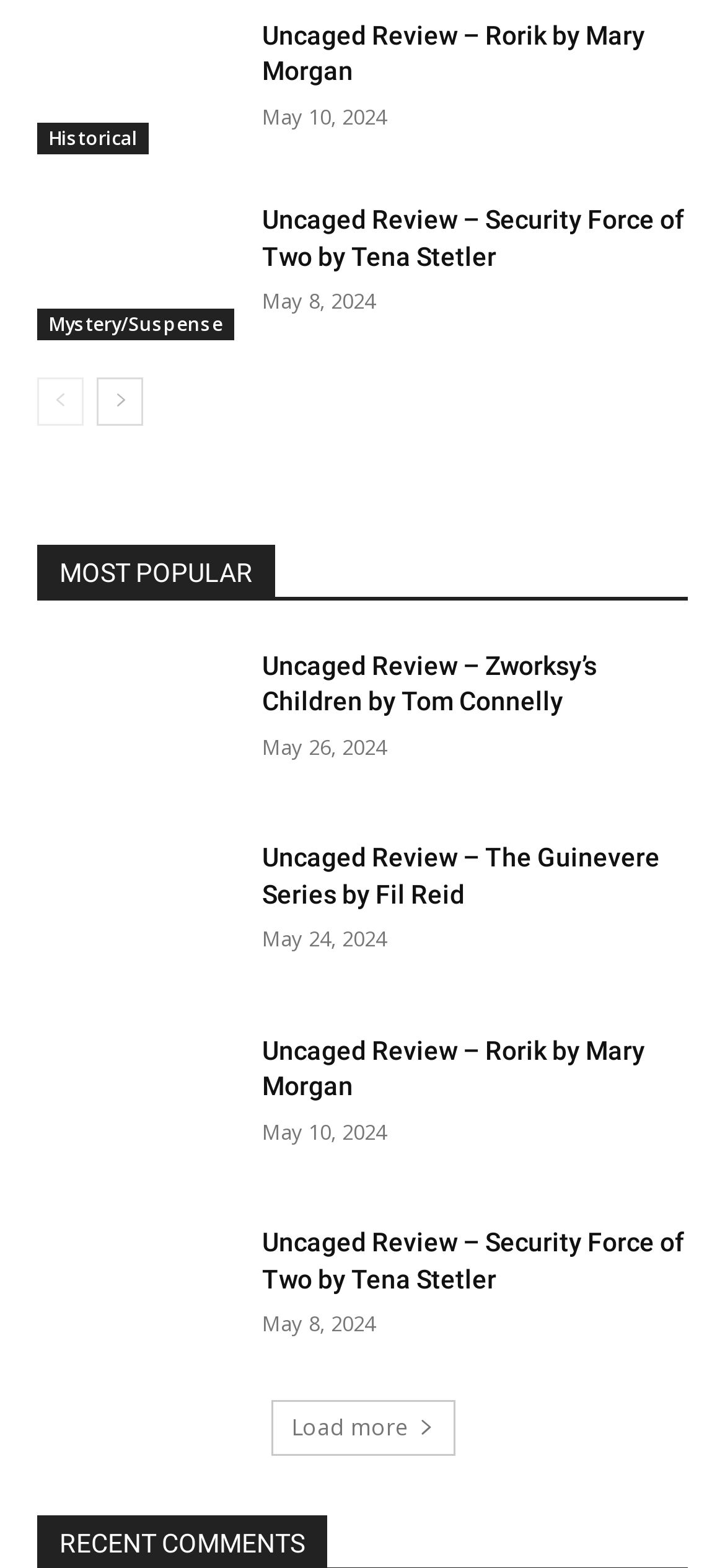Identify the bounding box coordinates of the element that should be clicked to fulfill this task: "Read the review of 'Security Force of Two by Tena Stetler'". The coordinates should be provided as four float numbers between 0 and 1, i.e., [left, top, right, bottom].

[0.362, 0.13, 0.949, 0.176]